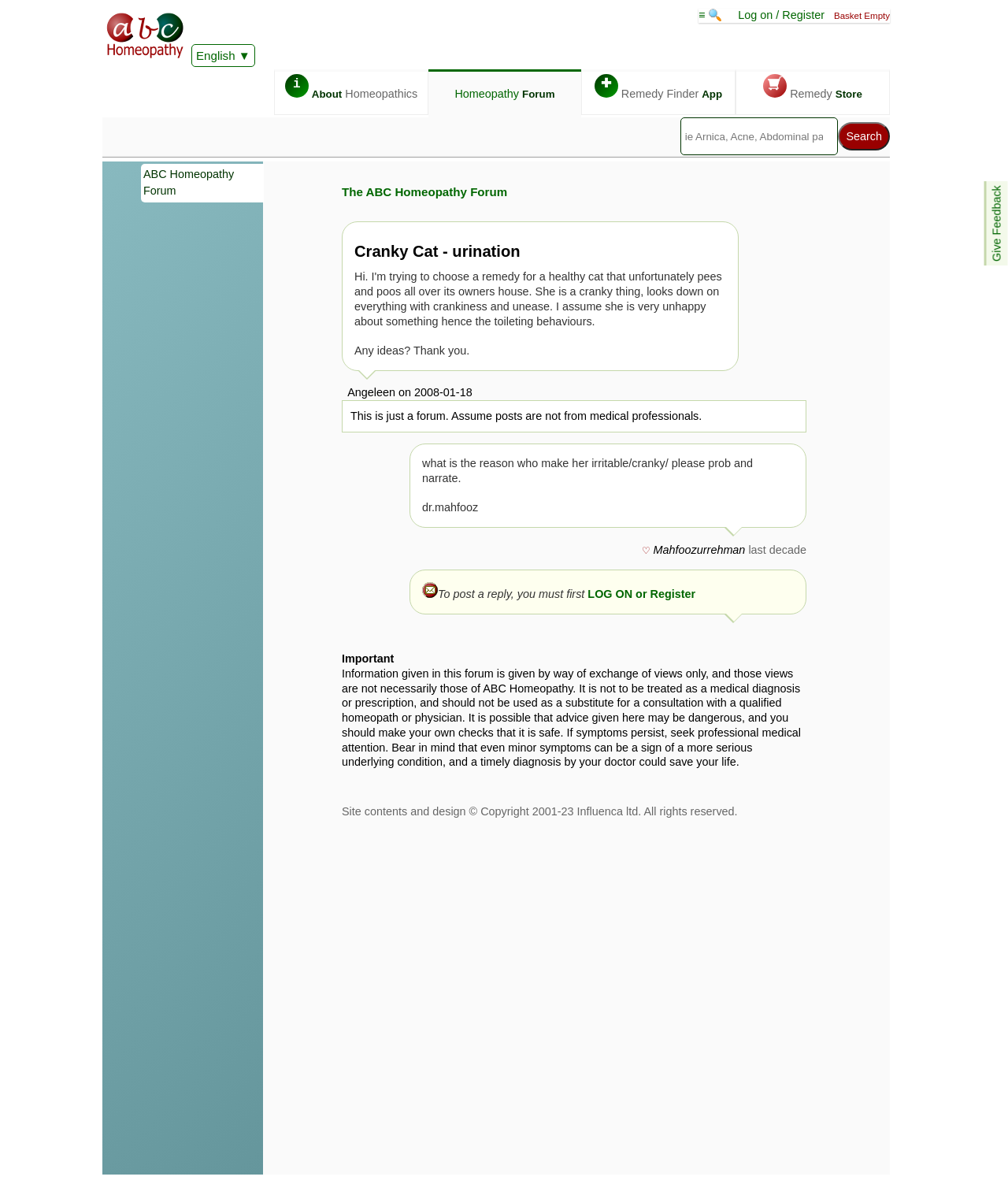Reply to the question with a single word or phrase:
What is required to post a reply?

To log on or register